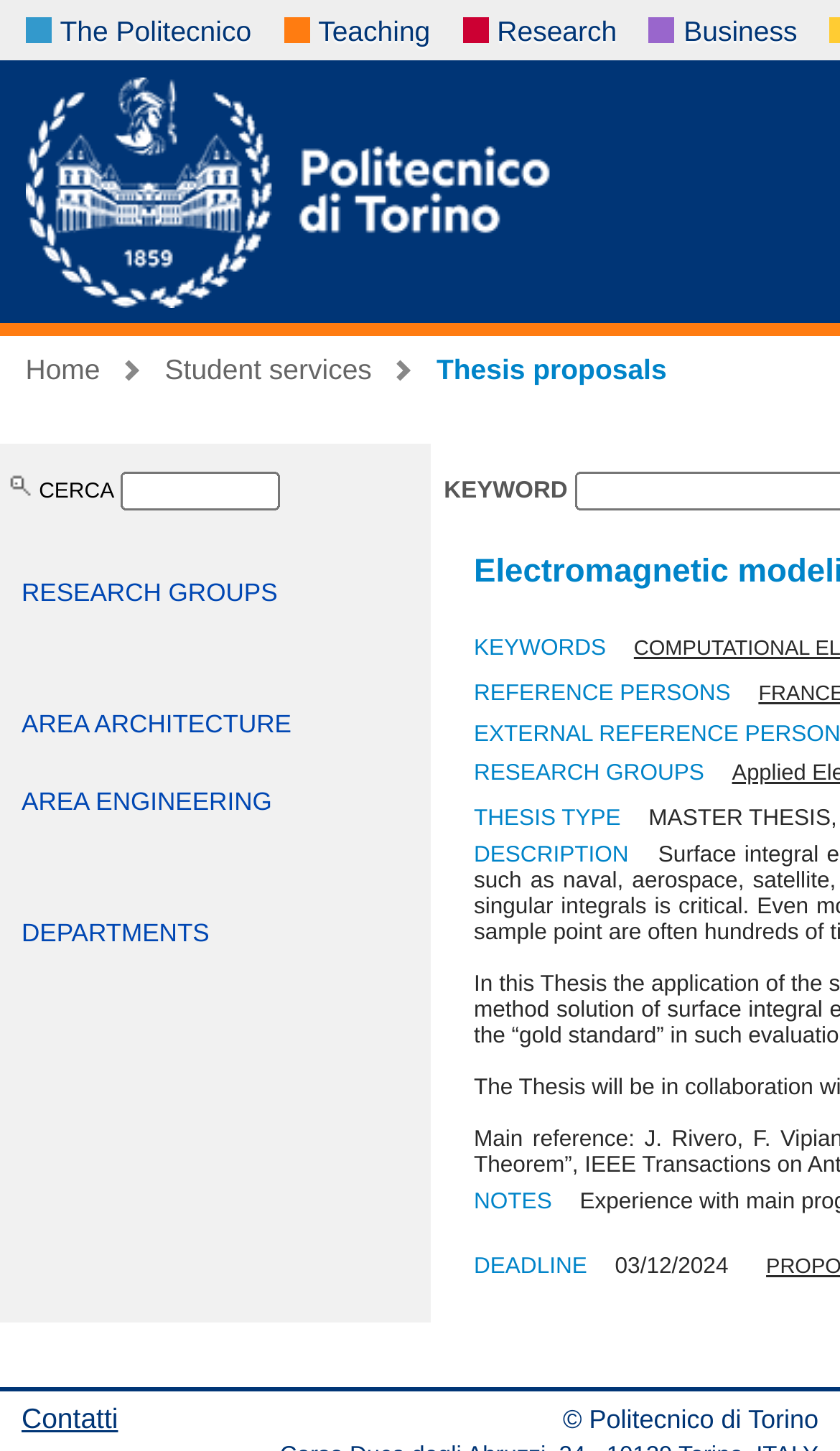What is the text above the search box?
Please provide a comprehensive answer based on the visual information in the image.

I looked at the element above the search box and found the text 'Ricerca CERCA'.